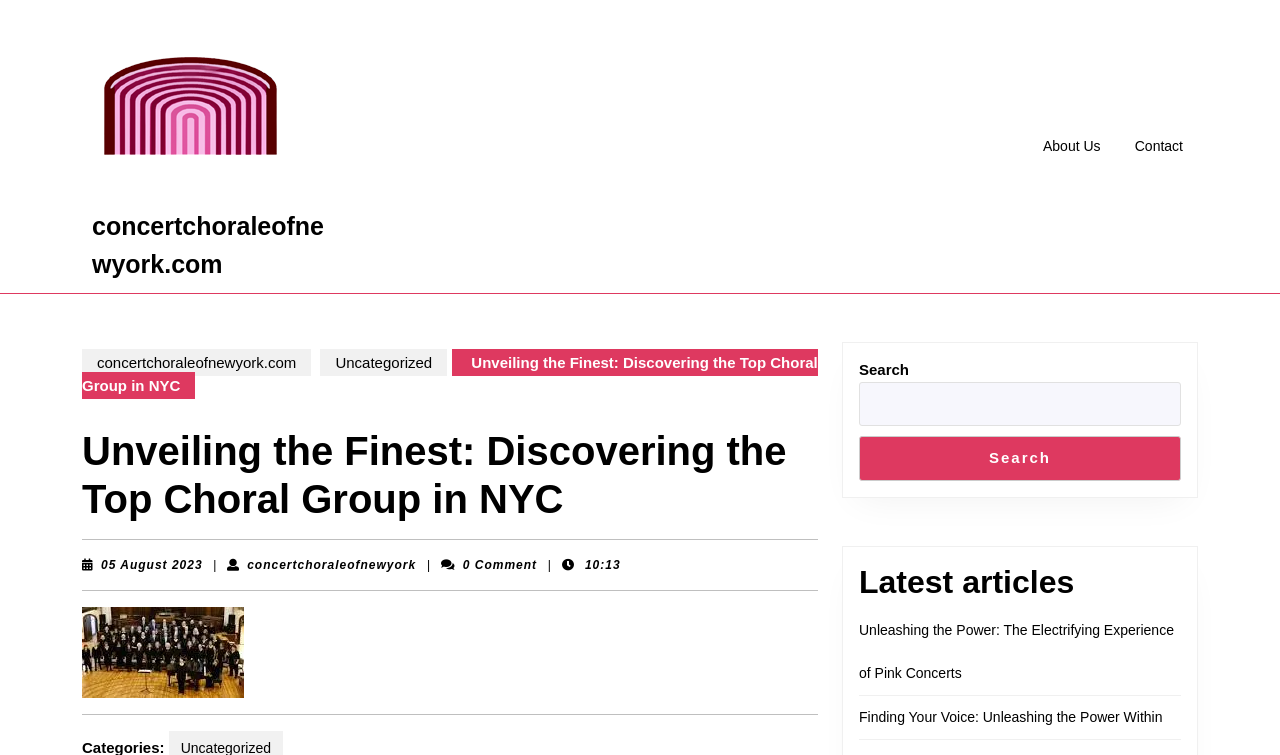Pinpoint the bounding box coordinates of the clickable area needed to execute the instruction: "Read the latest article Unleashing the Power: The Electrifying Experience of Pink Concerts". The coordinates should be specified as four float numbers between 0 and 1, i.e., [left, top, right, bottom].

[0.671, 0.824, 0.917, 0.902]